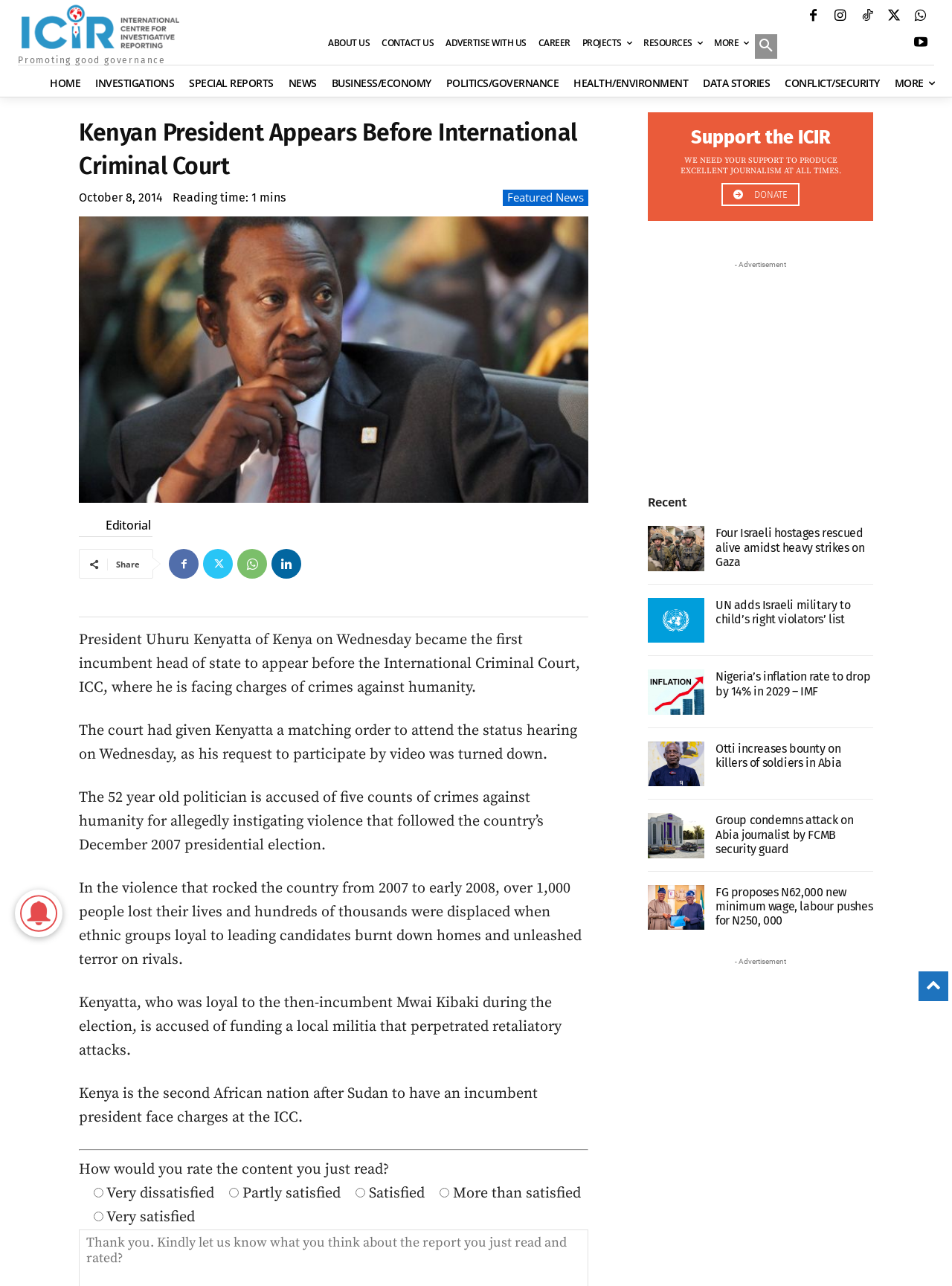Predict the bounding box of the UI element that fits this description: "The ICIRPromoting good governance".

[0.019, 0.0, 0.202, 0.05]